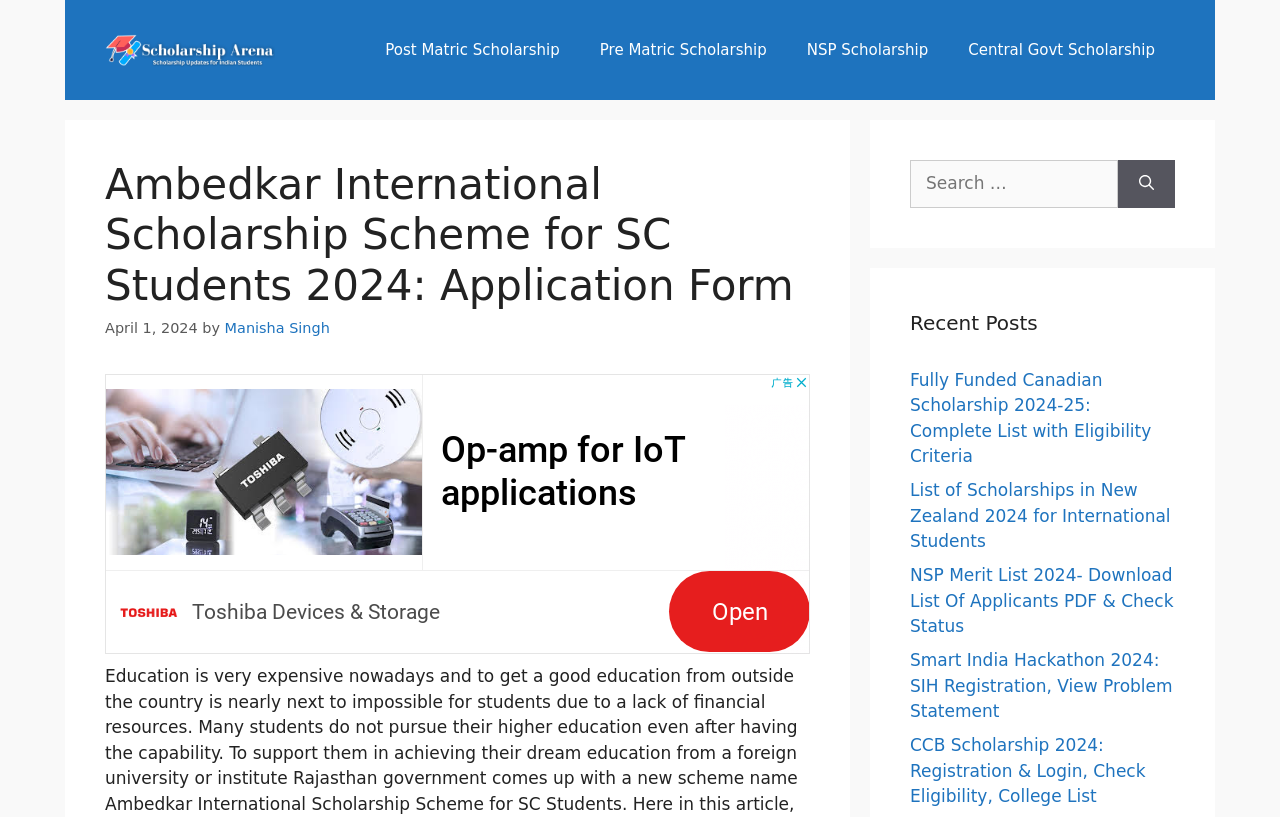Convey a detailed summary of the webpage, mentioning all key elements.

The webpage is about the Ambedkar International Scholarship Scheme for SC Students 2024. At the top, there is a banner with a link to "Scholarship Arena" accompanied by an image. Below the banner, there is a primary navigation menu with links to different types of scholarships, including Post Matric Scholarship, Pre Matric Scholarship, NSP Scholarship, and Central Govt Scholarship.

The main content area is divided into two sections. On the left, there is a heading that reads "Ambedkar International Scholarship Scheme for SC Students 2024: Application Form" followed by a time stamp indicating the date "April 1, 2024" and an author credit to "Manisha Singh". Below this, there is an iframe displaying an advertisement.

On the right side, there is a complementary section with a search box and a button labeled "Search". Above the search box, there is a heading that reads "Recent Posts" followed by a list of links to recent articles, including "Fully Funded Canadian Scholarship 2024-25: Complete List with Eligibility Criteria", "List of Scholarships in New Zealand 2024 for International Students", and others.